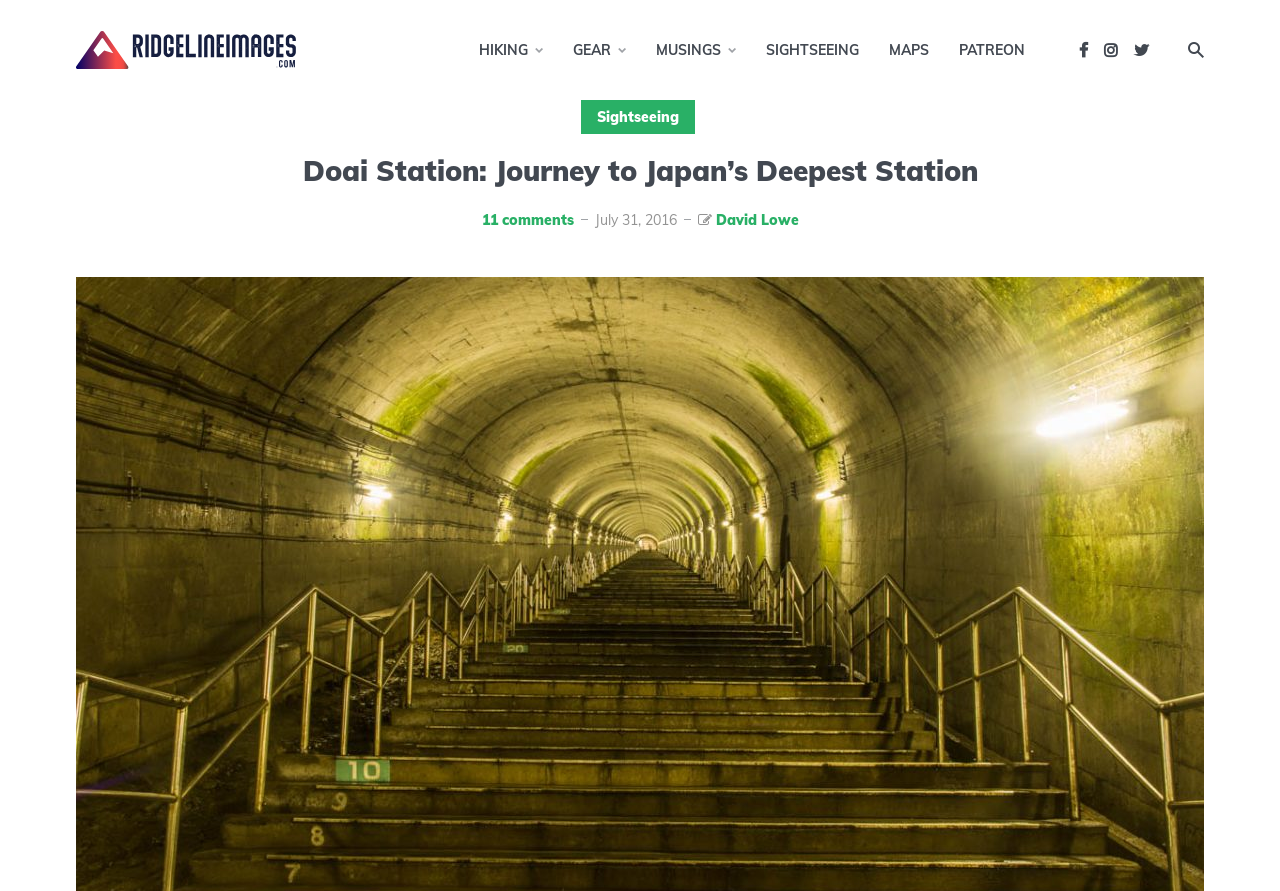Select the bounding box coordinates of the element I need to click to carry out the following instruction: "Explore SIGHTSEEING".

[0.598, 0.028, 0.671, 0.084]